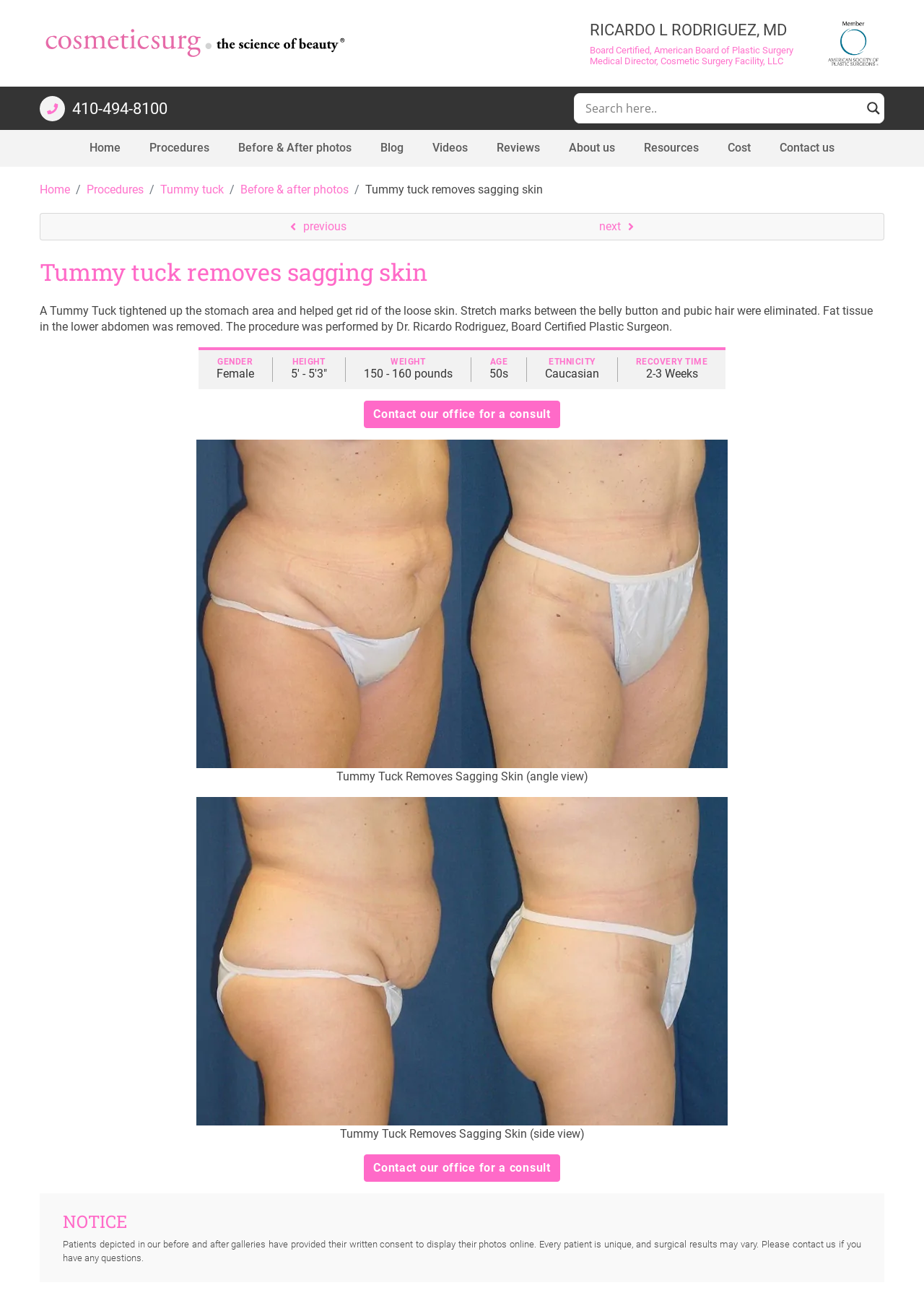Using details from the image, please answer the following question comprehensively:
What is the name of the doctor who performed the abdominoplasty?

The answer can be found in the article section of the webpage, where it is mentioned that 'The procedure was performed by Dr. Ricardo Rodriguez, Board Certified Plastic Surgeon.'